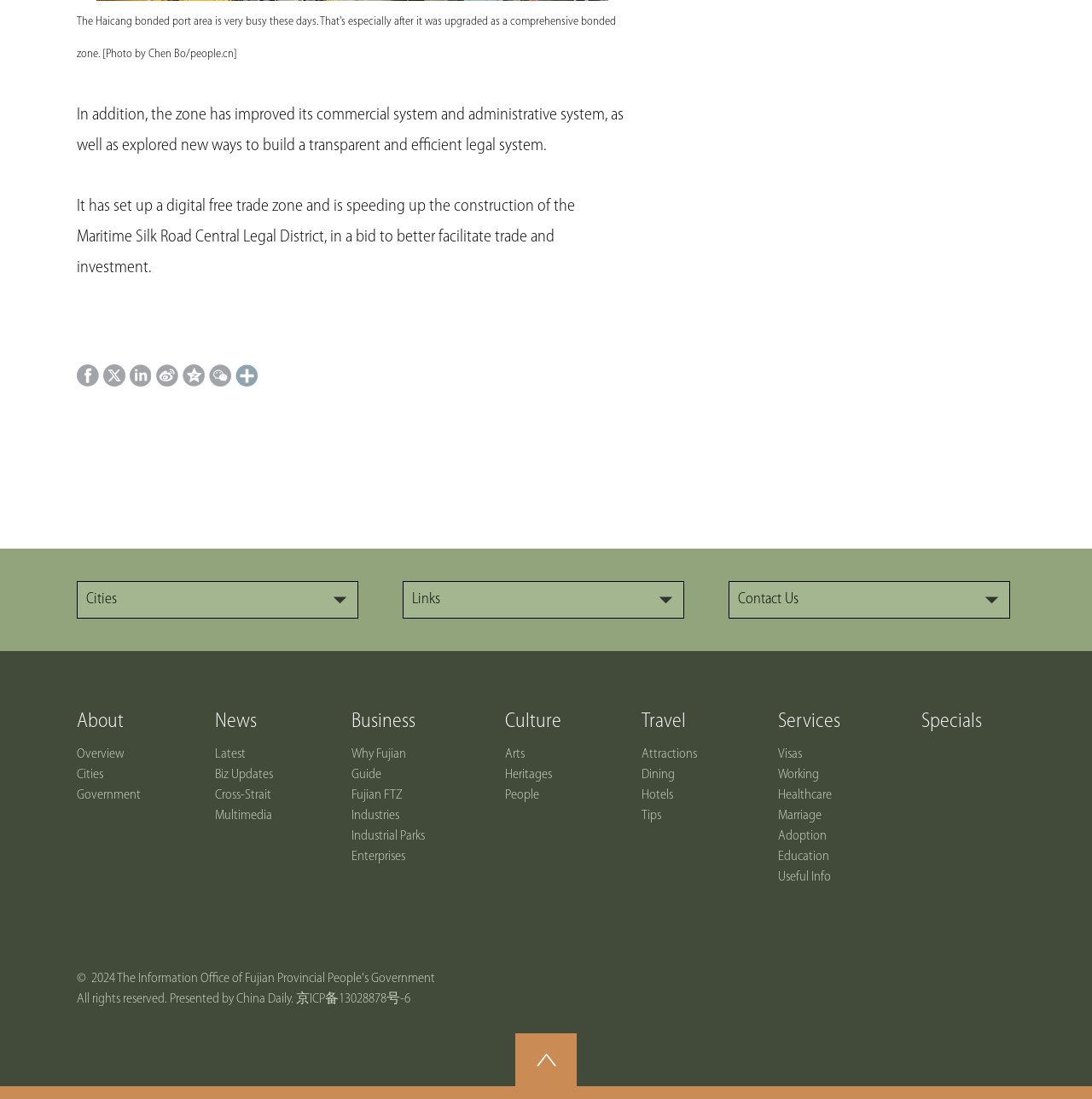Find the bounding box coordinates of the element to click in order to complete this instruction: "Learn about Fujian FTZ". The bounding box coordinates must be four float numbers between 0 and 1, denoted as [left, top, right, bottom].

[0.322, 0.717, 0.369, 0.73]